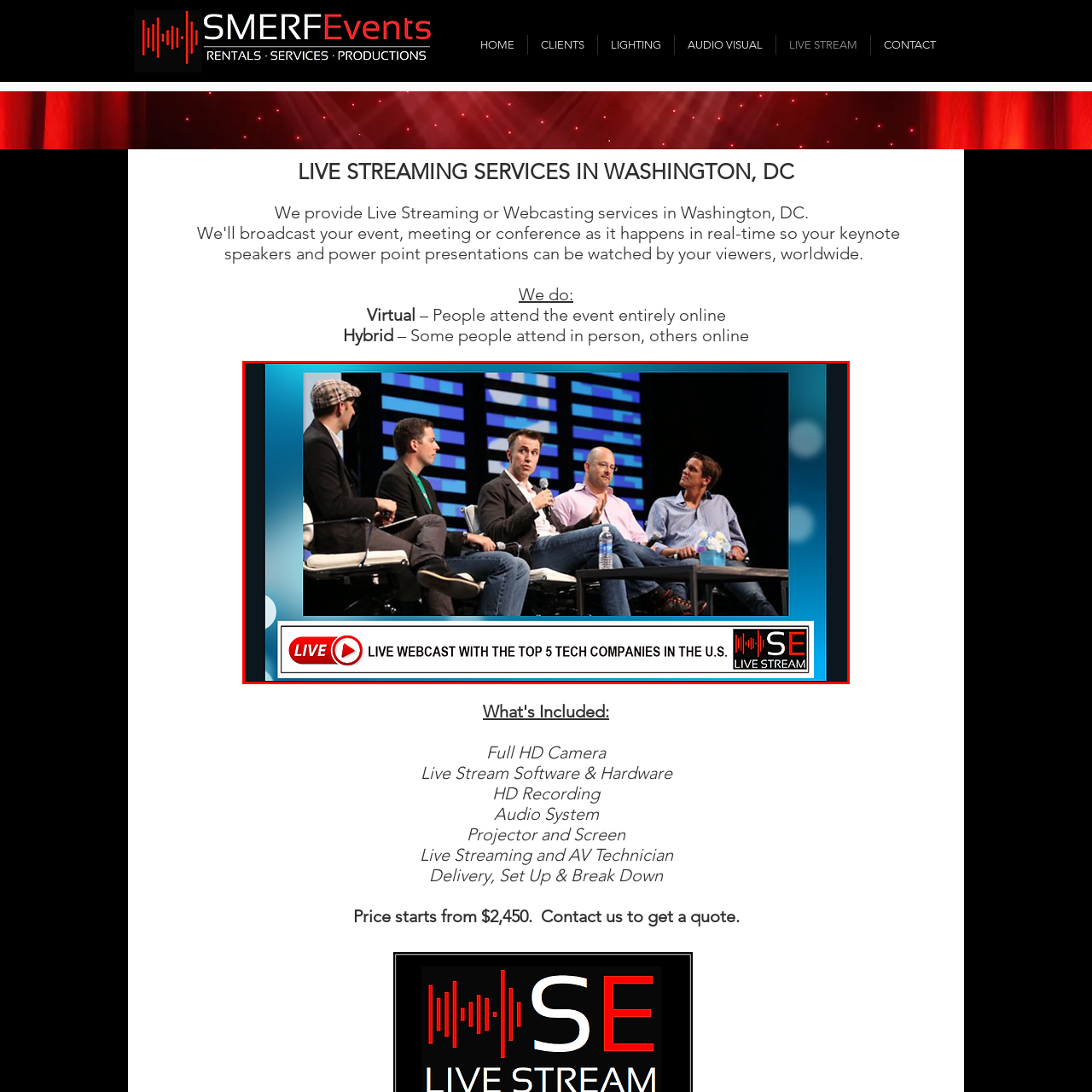Refer to the image enclosed in the red bounding box, then answer the following question in a single word or phrase: What is the status of the webcast?

LIVE